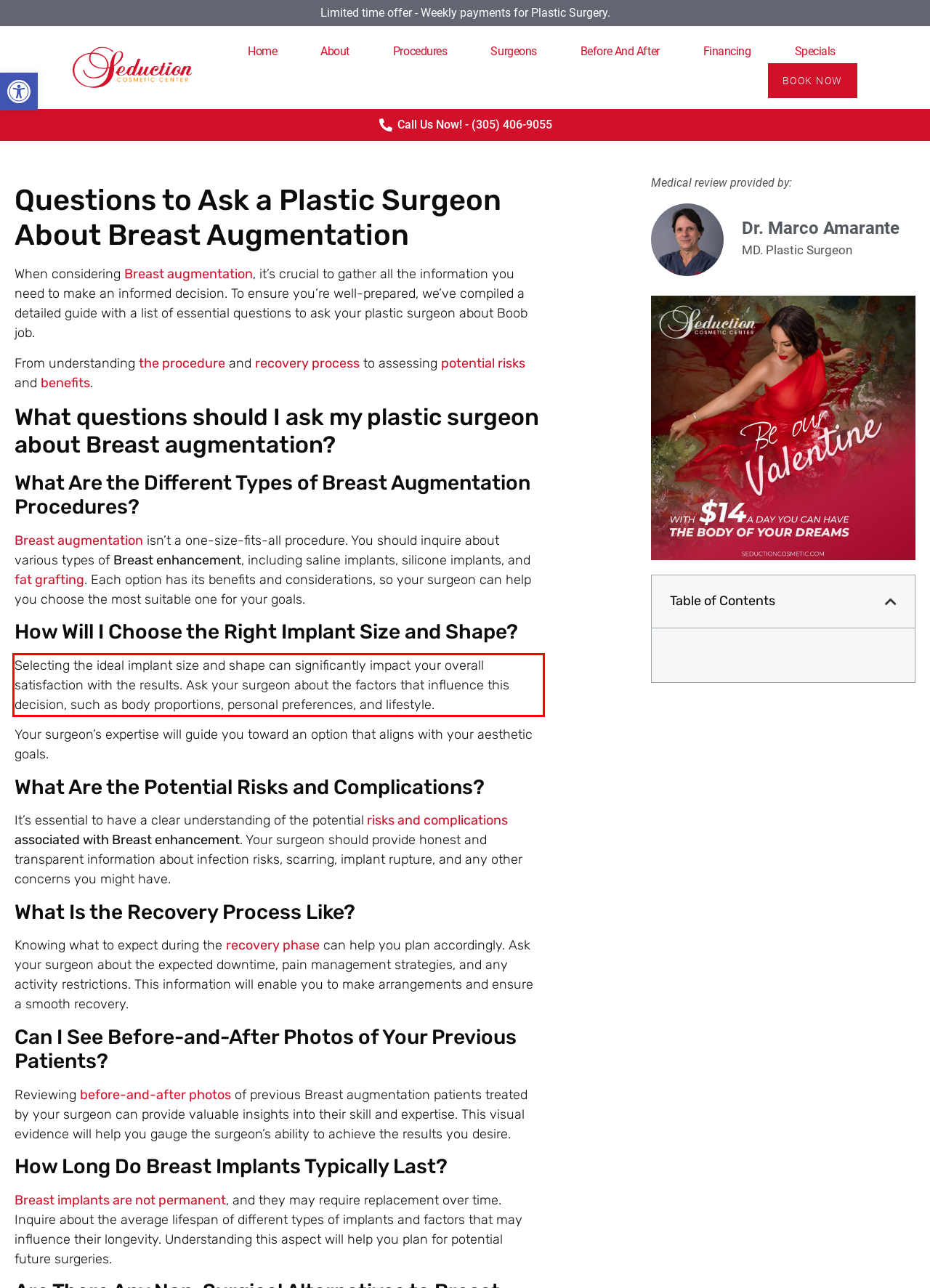Please analyze the screenshot of a webpage and extract the text content within the red bounding box using OCR.

Selecting the ideal implant size and shape can significantly impact your overall satisfaction with the results. Ask your surgeon about the factors that influence this decision, such as body proportions, personal preferences, and lifestyle.